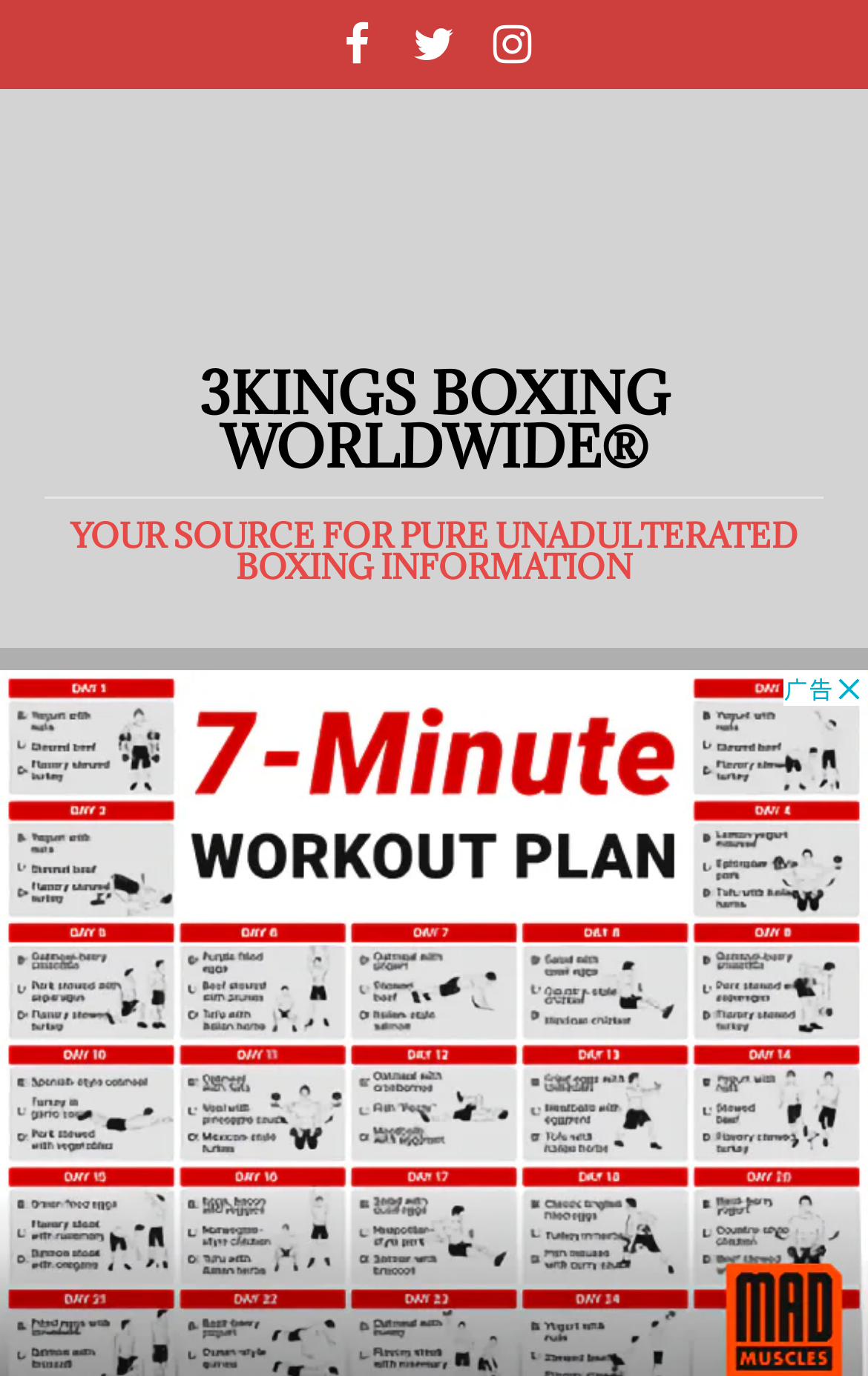Generate a comprehensive description of the contents of the webpage.

The webpage is about Errol Spence Jr, a boxer, and features a title "Errol Spence Jr: "That Car Accident Was An Eye-Opener"". At the top of the page, there are three social media links, Facebook, Twitter, and Instagram, aligned horizontally and positioned near the top left corner of the page. 

Below the social media links, there is a logo of 3Kings Boxing, accompanied by a copyright notice, situated near the top center of the page. The logo is an image with a caption "3Kings Boxing Male Logo_Copyright © 3Kings Boxing - Liona Williams". 

To the right of the logo, there is a heading that spans almost the entire width of the page, divided into two lines. The first line reads "3KINGS BOXING WORLDWIDE®" and the second line reads "YOUR SOURCE FOR PURE UNADULTERATED BOXING INFORMATION".